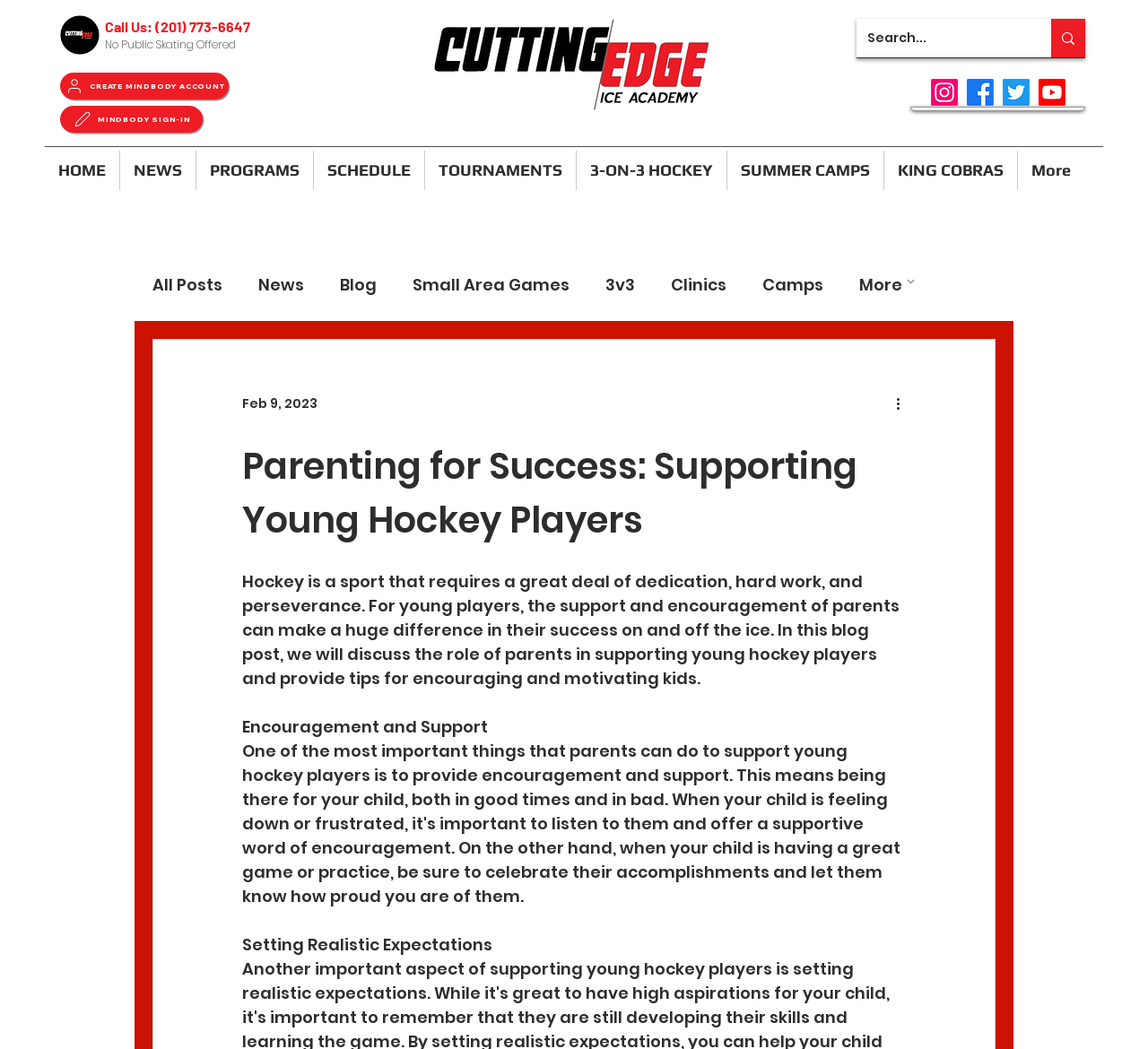What is the main topic of the blog post?
Please respond to the question with a detailed and well-explained answer.

I determined the main topic of the blog post by reading the heading and the introductory paragraph, which discusses the importance of parental support for young hockey players.